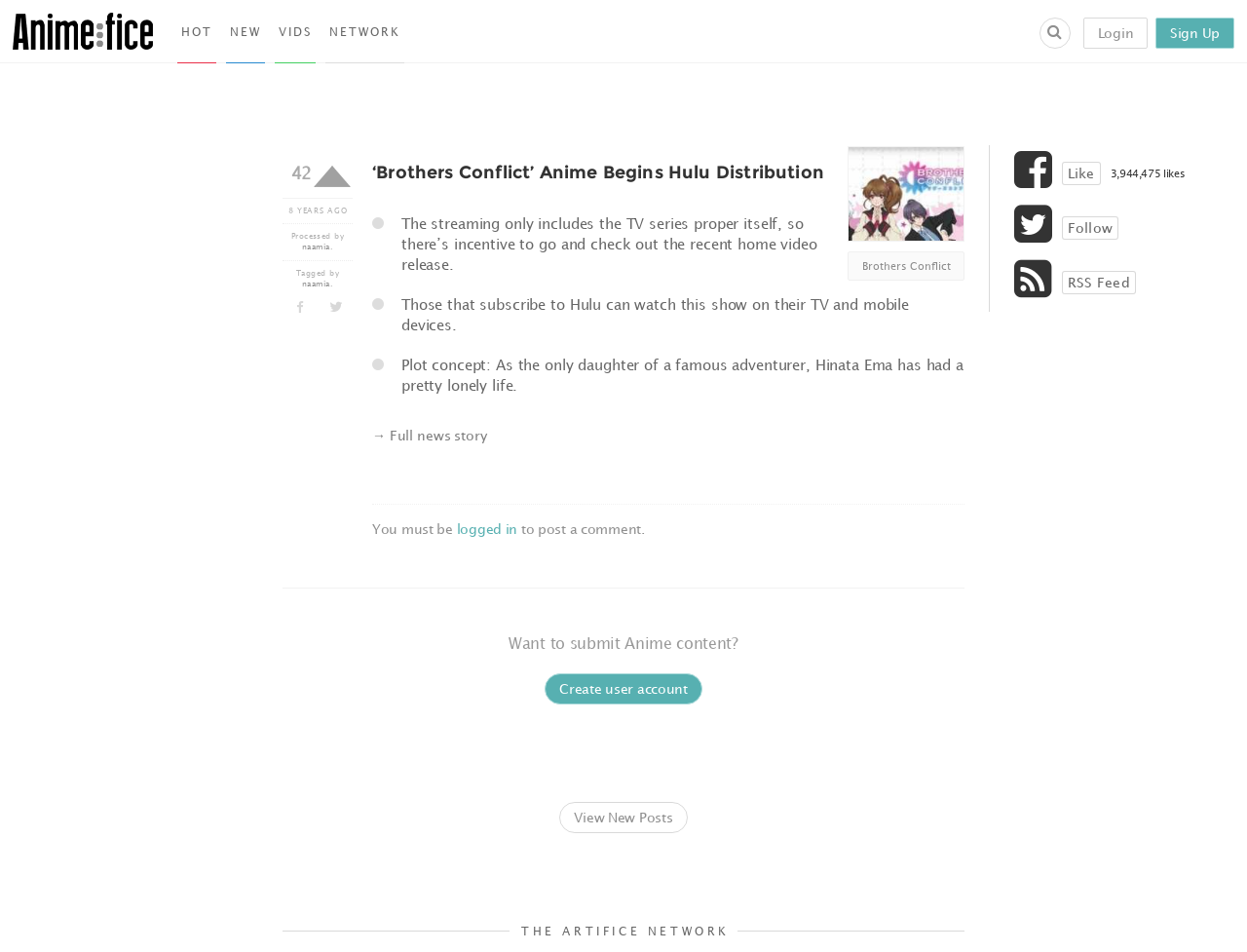Please identify the bounding box coordinates of the element on the webpage that should be clicked to follow this instruction: "Read the full news story". The bounding box coordinates should be given as four float numbers between 0 and 1, formatted as [left, top, right, bottom].

[0.298, 0.449, 0.39, 0.466]